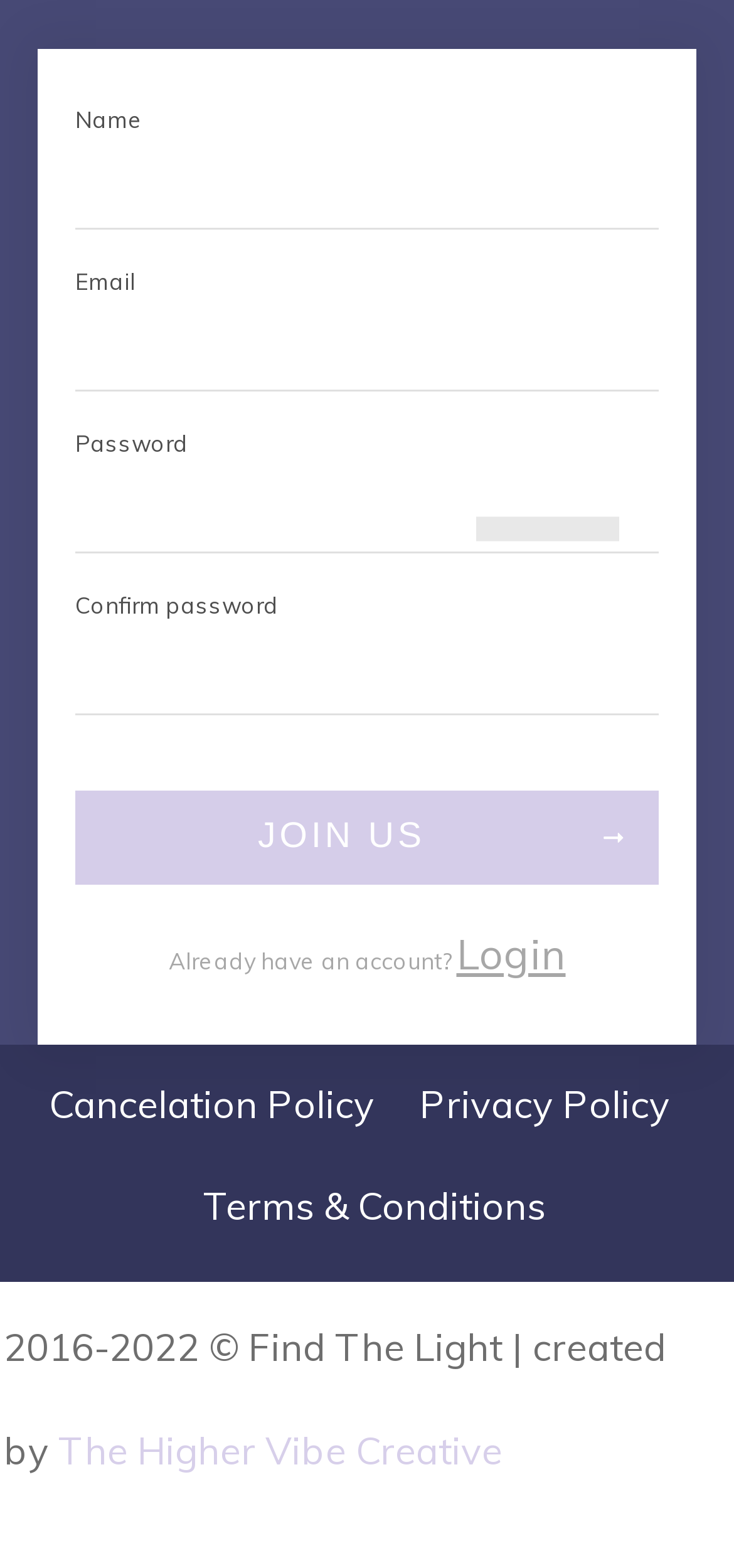Based on the image, please elaborate on the answer to the following question:
What is the name of the organization that created this webpage?

The webpage footer contains a copyright notice '2016-2022 © Find The Light | created by' followed by a link 'The Higher Vibe Creative', indicating that The Higher Vibe Creative is the organization that created this webpage.